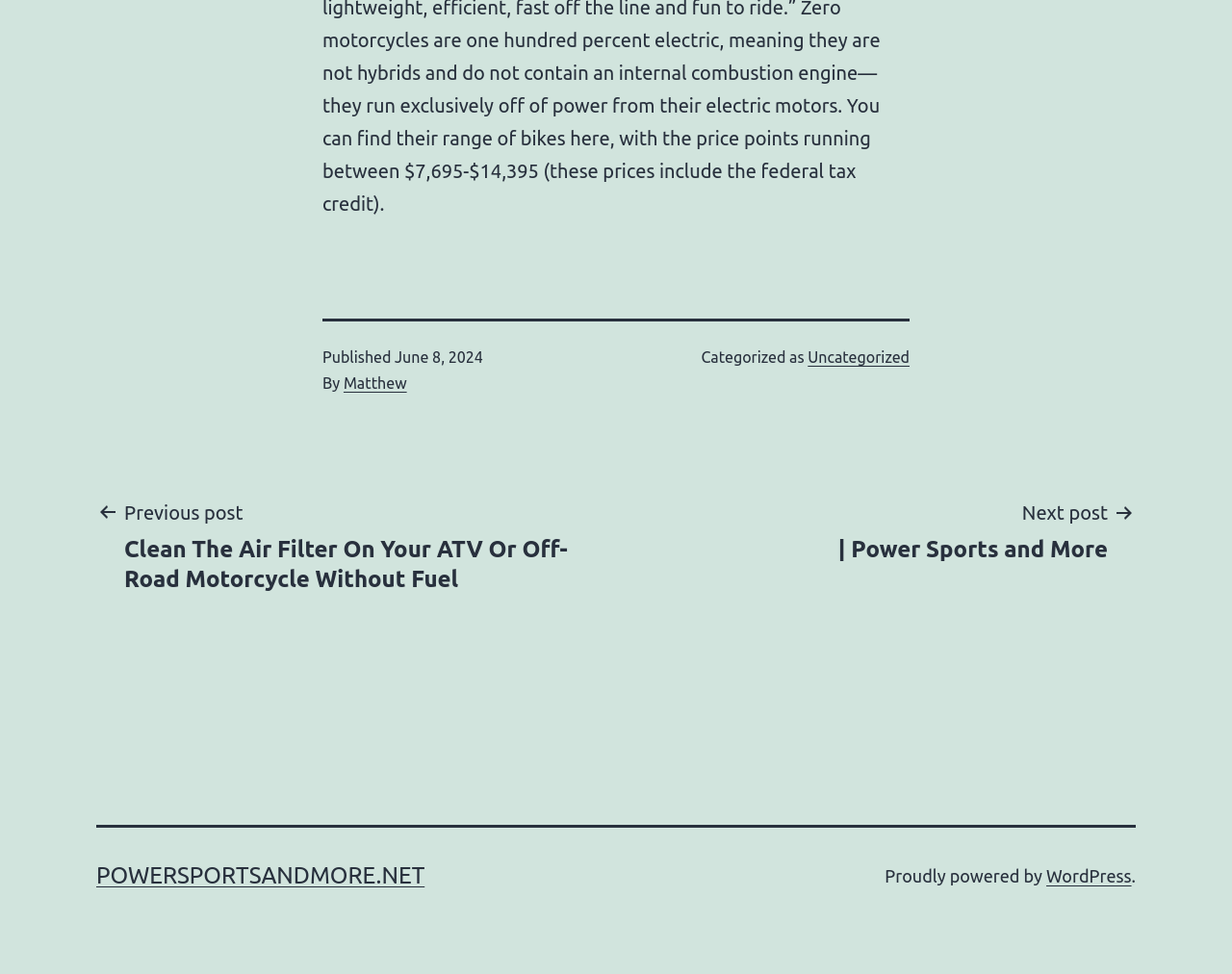Give a short answer to this question using one word or a phrase:
What is the name of the website?

POWERSPORTSANDMORE.NET